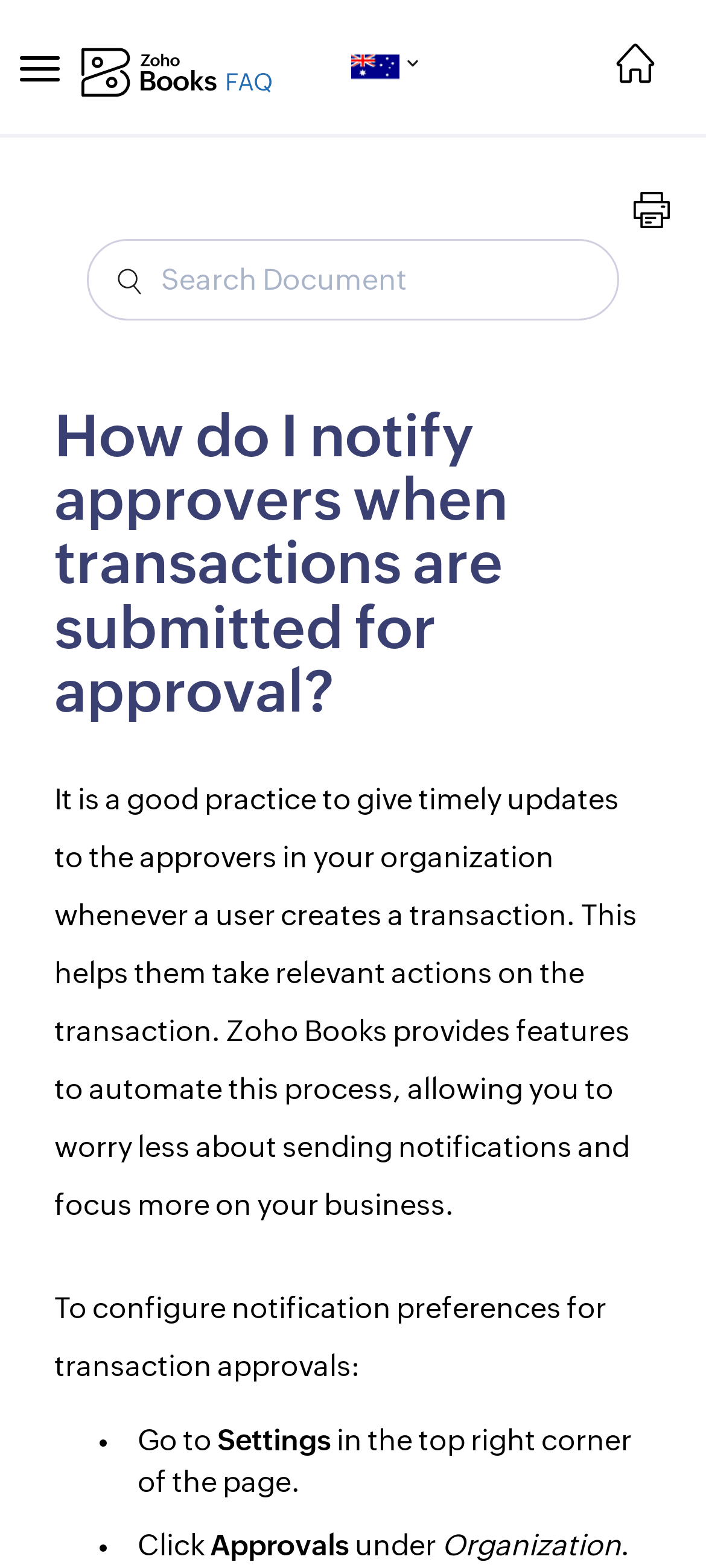Explain in detail what is displayed on the webpage.

The webpage is about notifying approvers in Zoho Books when transactions are submitted for approval. At the top right corner, there are two buttons and a link to "Zoho Books" with an accompanying image. Below this, there is a search textbox labeled "Search Document". 

The main content of the page is a heading that asks "How do I notify approvers when transactions are submitted for approval?" followed by a paragraph explaining the importance of timely updates to approvers. 

Below this, there is a subheading "To configure notification preferences for transaction approvals:" and a list of steps to follow. The list consists of two items, each starting with a bullet point. The first item instructs the user to go to "Settings" in the top right corner of the page, and the second item tells the user to click on "Approvals" under "Organization". 

There are also two buttons at the bottom of the page, one at the left and one at the right.